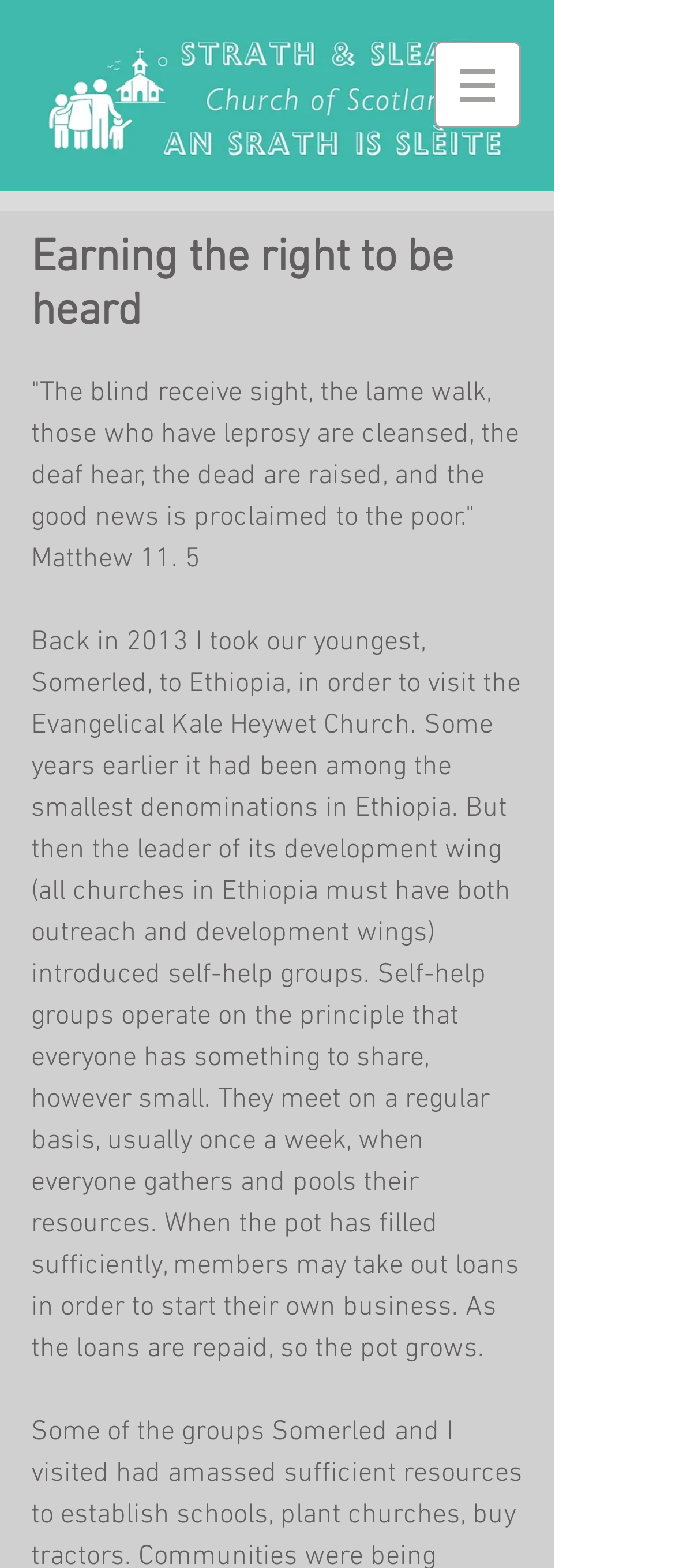What is the purpose of self-help groups?
Please respond to the question with a detailed and well-explained answer.

According to the text, self-help groups operate on the principle that everyone has something to share, and when the pot has filled sufficiently, members may take out loans in order to start their own business.